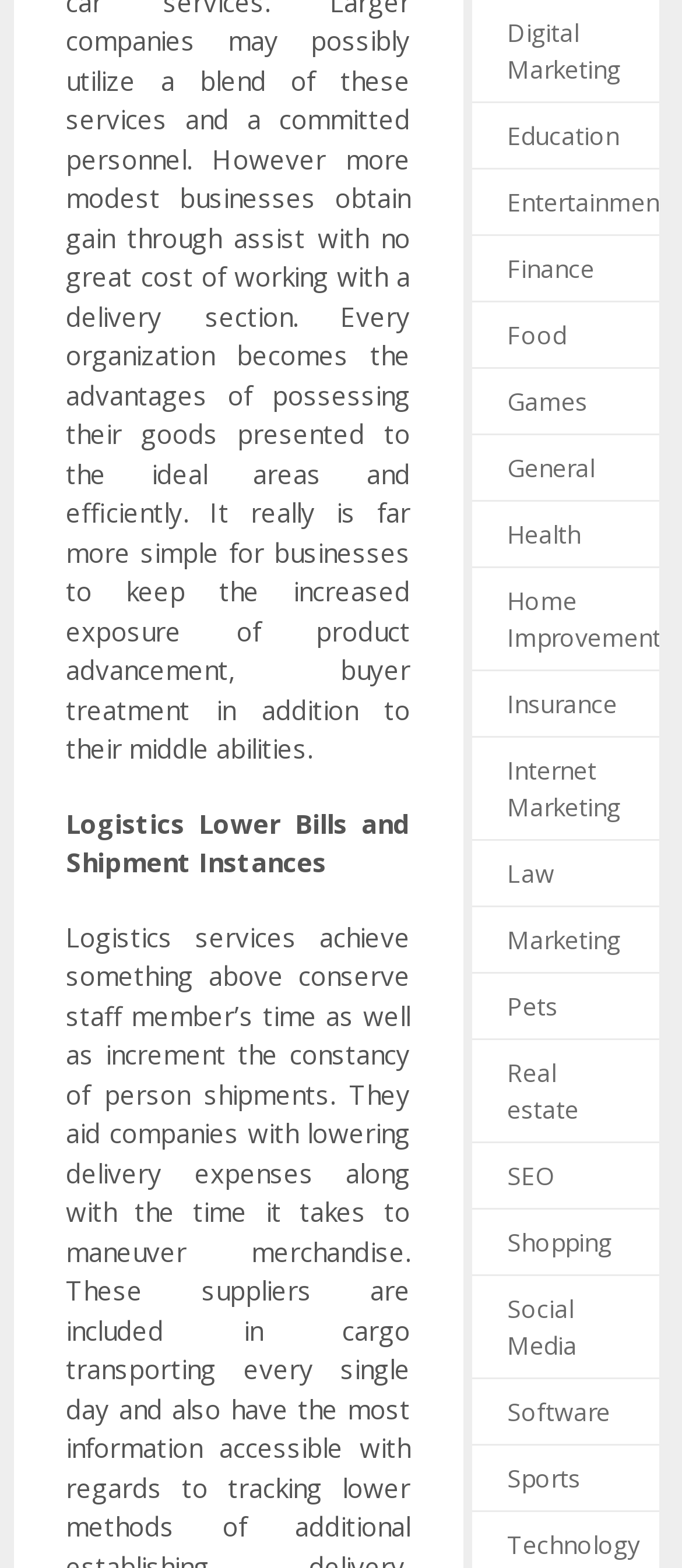Please identify the bounding box coordinates of the element that needs to be clicked to execute the following command: "Explore Entertainment". Provide the bounding box using four float numbers between 0 and 1, formatted as [left, top, right, bottom].

[0.743, 0.118, 0.979, 0.139]